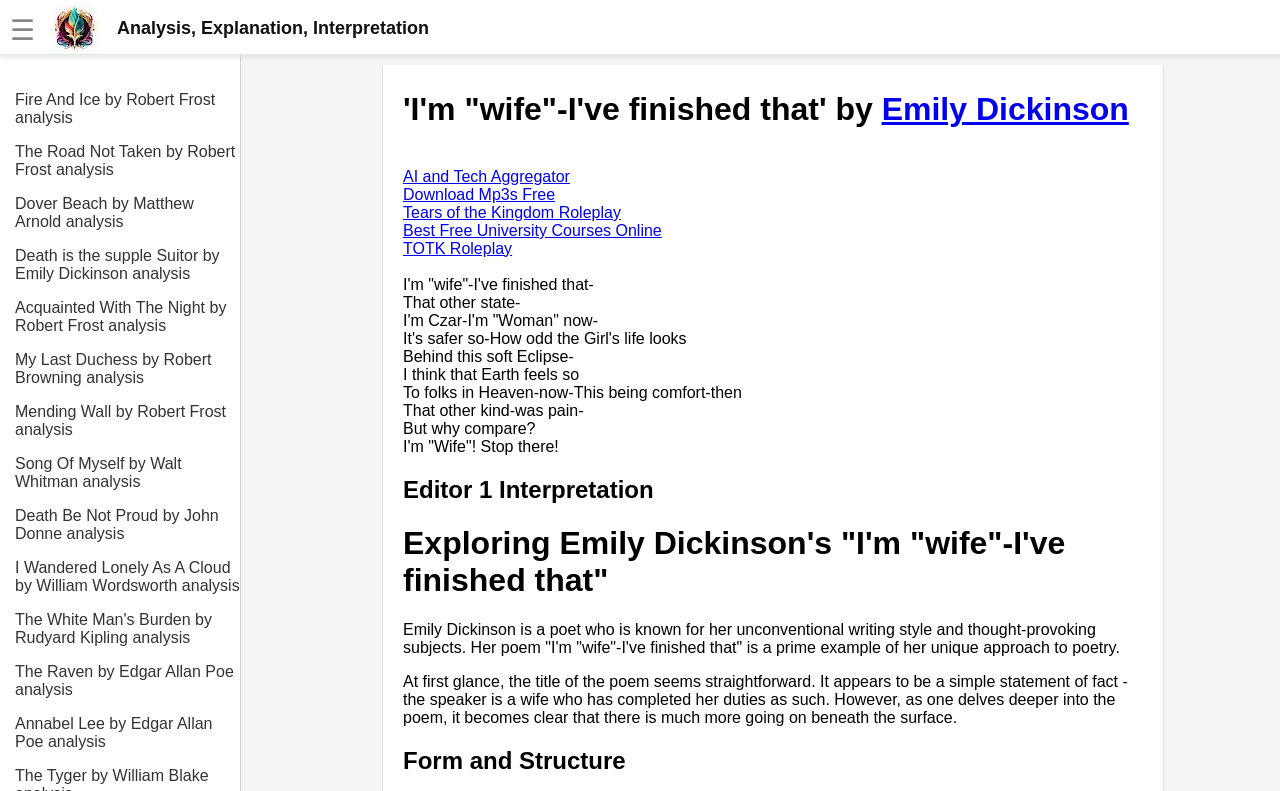Provide a comprehensive description of the webpage.

This webpage appears to be a literary analysis website, with a focus on the poem "I'm 'wife'-I've finished that" by Emily Dickinson. At the top left corner, there is a logo with the text "Analysis, Explanation, Interpretation" next to it. Below the logo, there are several links to analyses of famous poems, including "Fire And Ice" by Robert Frost, "The Road Not Taken" by Robert Frost, and "Dover Beach" by Matthew Arnold, among others.

The main content of the webpage is divided into two sections. The first section is a heading with the title of the poem, followed by a series of static text elements that display the poem itself. The poem is arranged in a vertical column, with each line of the poem on a new line.

The second section is an analysis of the poem, which is divided into several subheadings, including "Editor 1 Interpretation", "Exploring Emily Dickinson's 'I'm "wife"-I've finished that'", and "Form and Structure". The analysis is written in a formal and academic tone, with the author providing an in-depth examination of the poem's meaning and structure. The text is arranged in a vertical column, with each paragraph on a new line.

There are also several links to other websites and resources on the webpage, including "AI and Tech Aggregator", "Download Mp3s Free", and "Best Free University Courses Online", among others. These links are arranged in a vertical column on the right side of the webpage.